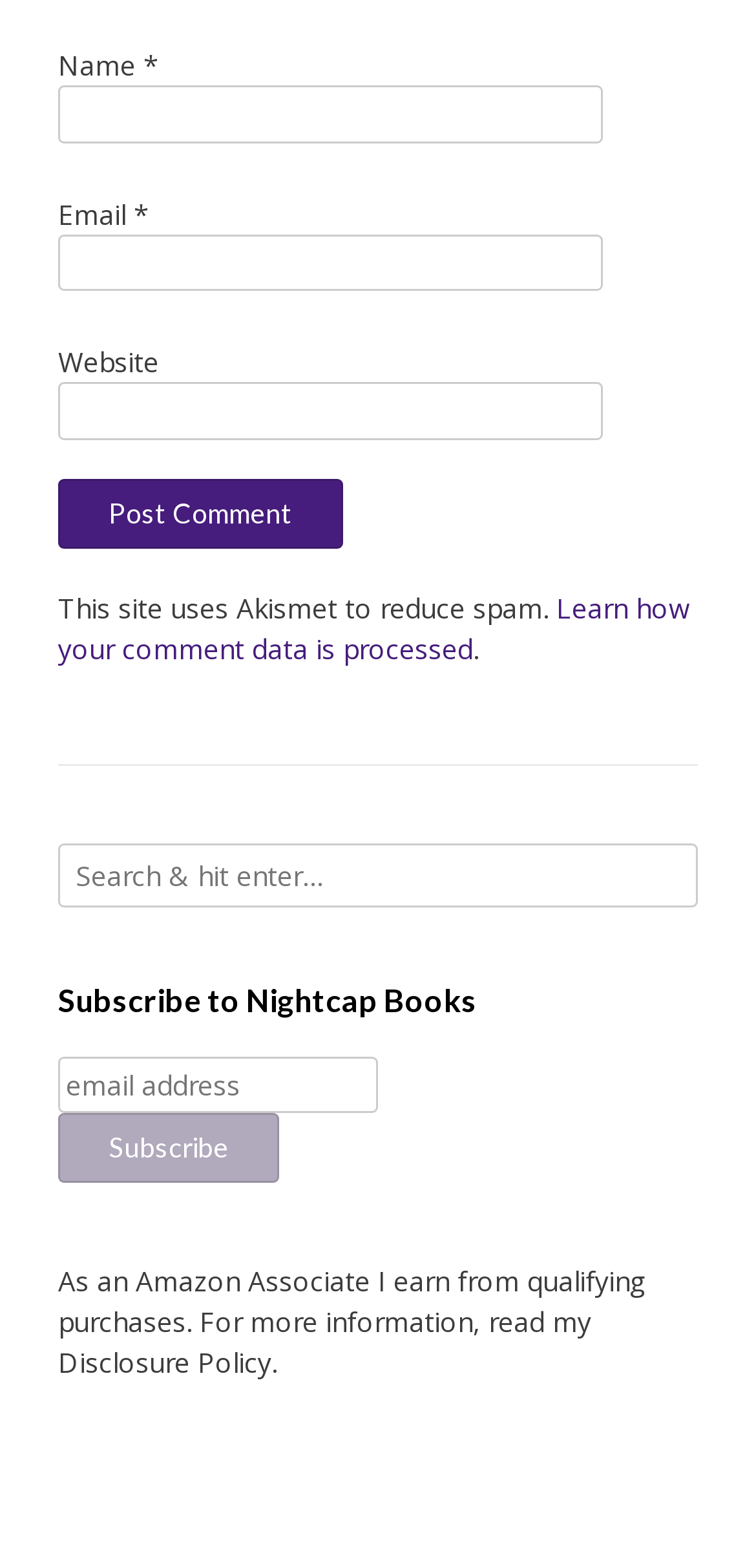Identify the bounding box coordinates of the section to be clicked to complete the task described by the following instruction: "Input your email". The coordinates should be four float numbers between 0 and 1, formatted as [left, top, right, bottom].

[0.077, 0.149, 0.796, 0.186]